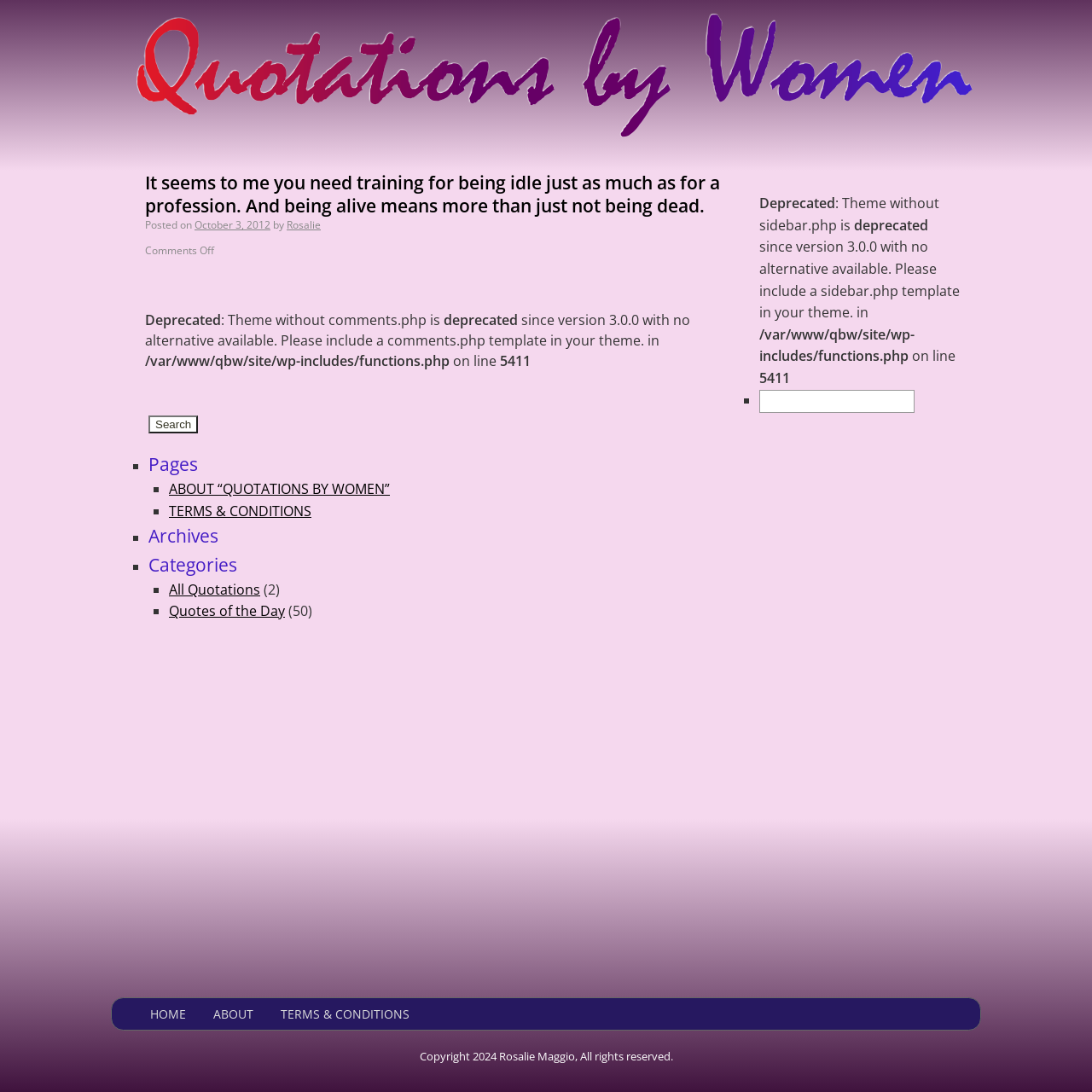Give a one-word or short-phrase answer to the following question: 
What is the purpose of the textbox in the search section?

Search for quotations